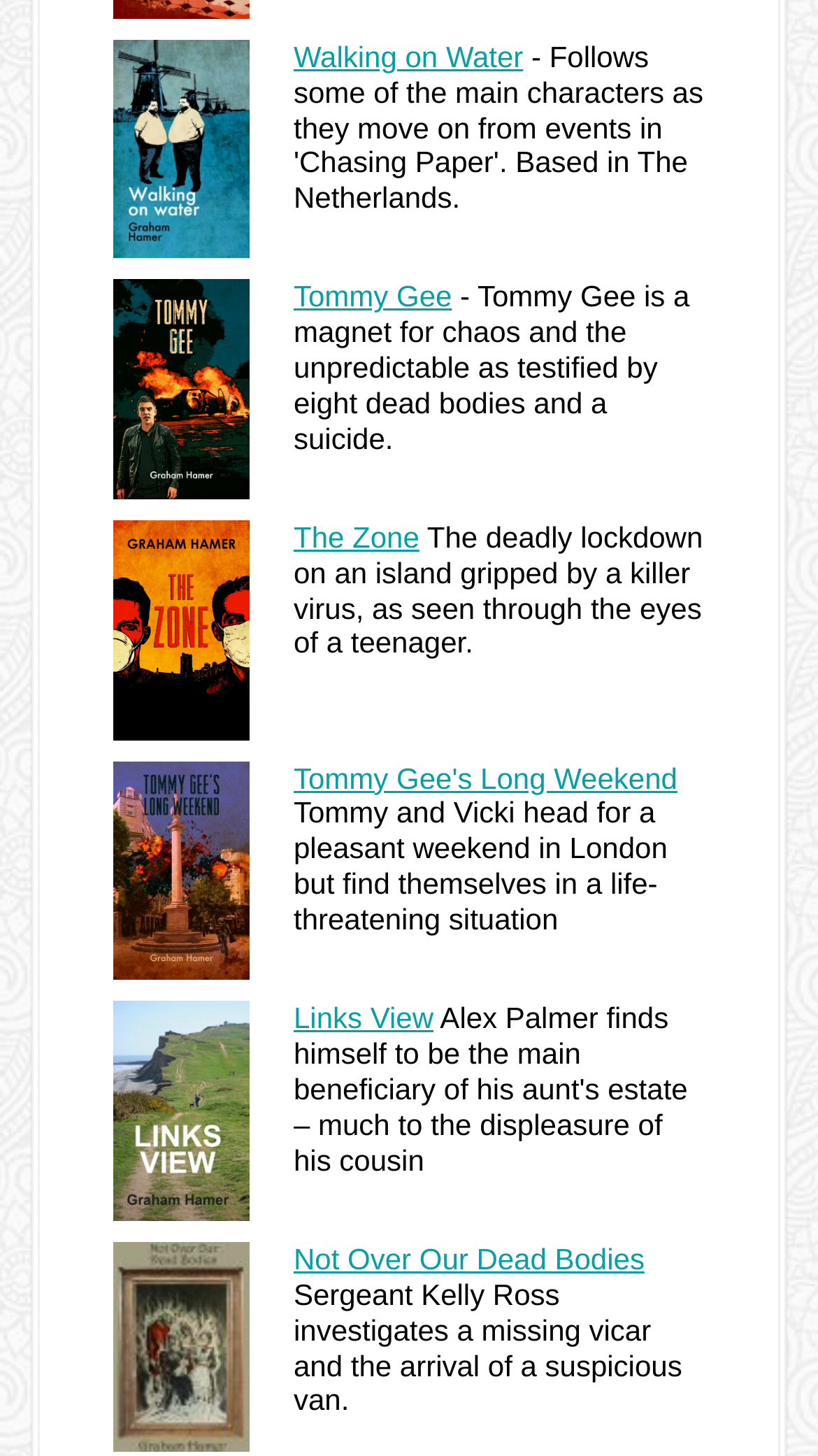Provide a brief response to the question below using a single word or phrase: 
What is the description of the last book?

Sergeant Kelly Ross investigates a missing vicar and the arrival of a suspicious van.